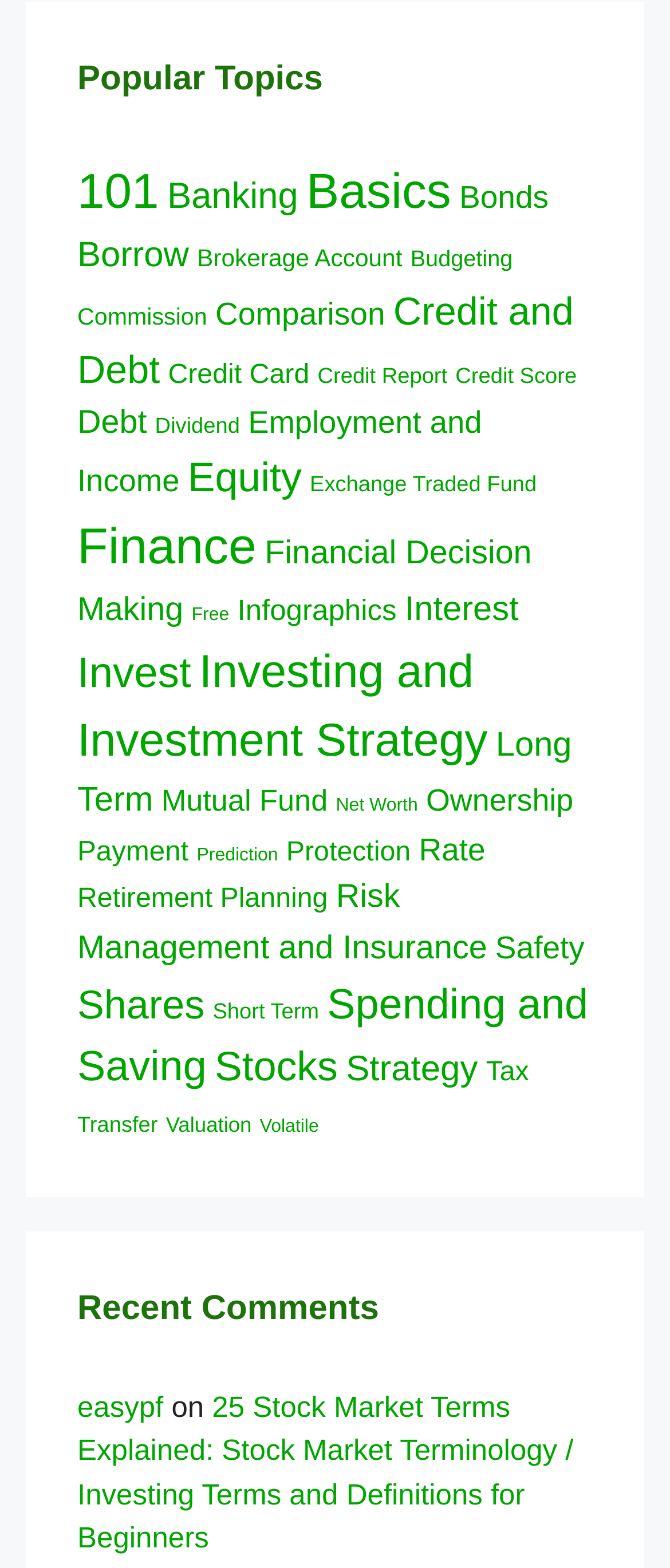Using floating point numbers between 0 and 1, provide the bounding box coordinates in the format (top-left x, top-left y, bottom-right x, bottom-right y). Locate the UI element described here: Valuation

[0.248, 0.71, 0.376, 0.725]